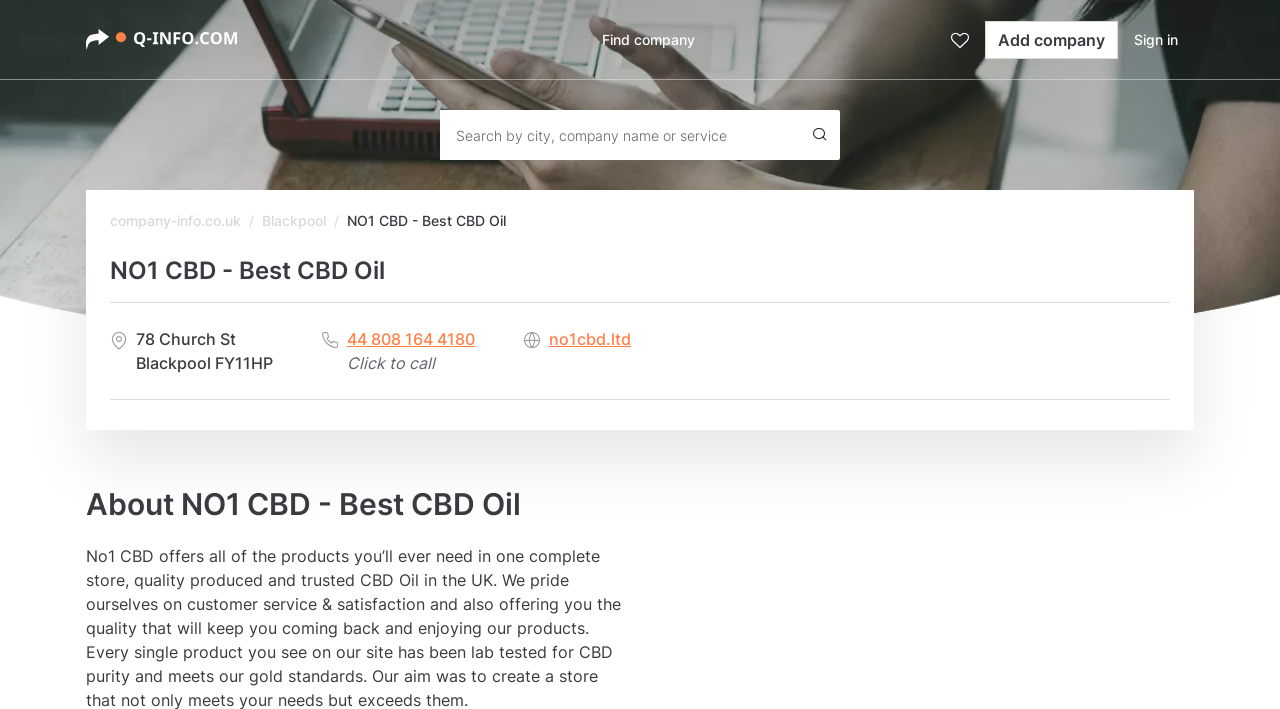What is the company name?
Look at the image and construct a detailed response to the question.

The company name can be found in the heading 'NO1 CBD - Best CBD Oil' which is located at the top of the webpage, and also in the static text 'NO1 CBD - Best CBD Oil' below the company-info.co.uk link.